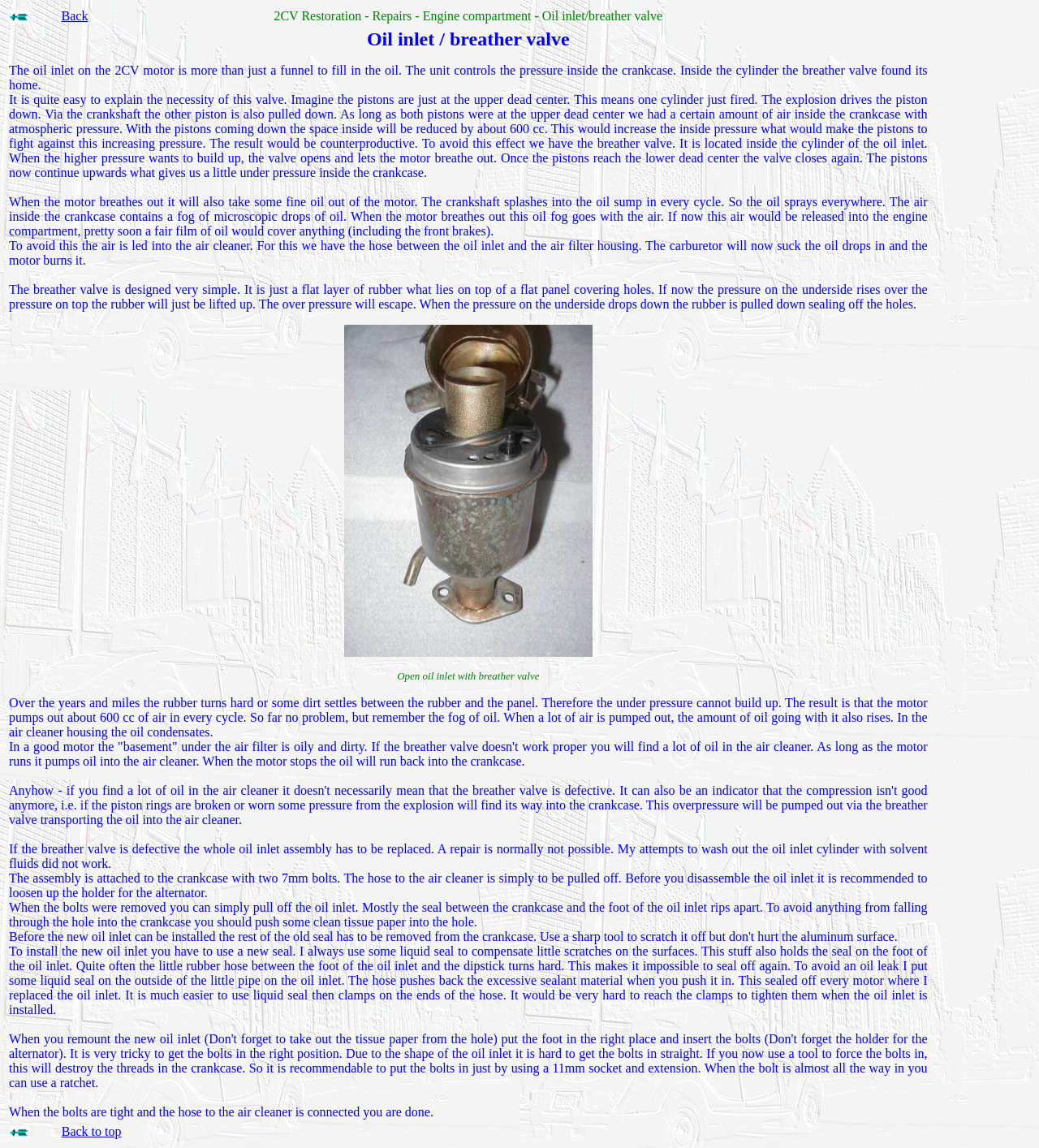What happens when the breather valve doesn't work properly?
Could you please answer the question thoroughly and with as much detail as possible?

When the breather valve doesn't work properly, the motor pumps out about 600 cc of air in every cycle, which takes some fine oil out of the motor. This oil fog then goes into the air cleaner, where it condenses, resulting in a lot of oil in the air cleaner.